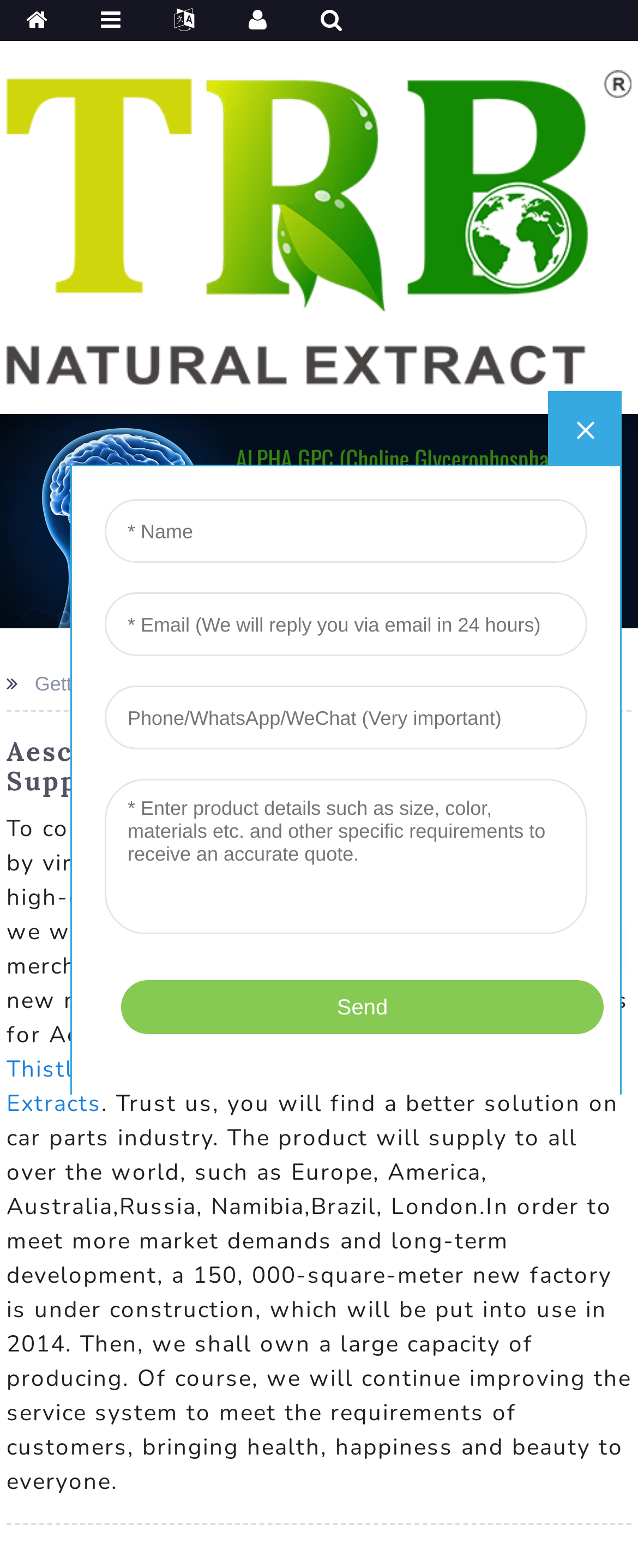What is the company's plan for expansion?
Provide an in-depth answer to the question, covering all aspects.

According to the static text element on the webpage, the company is planning to expand its production capacity by building a new factory, which is expected to be completed in 2014. This expansion plan is likely aimed at meeting the increasing demand for the company's products.